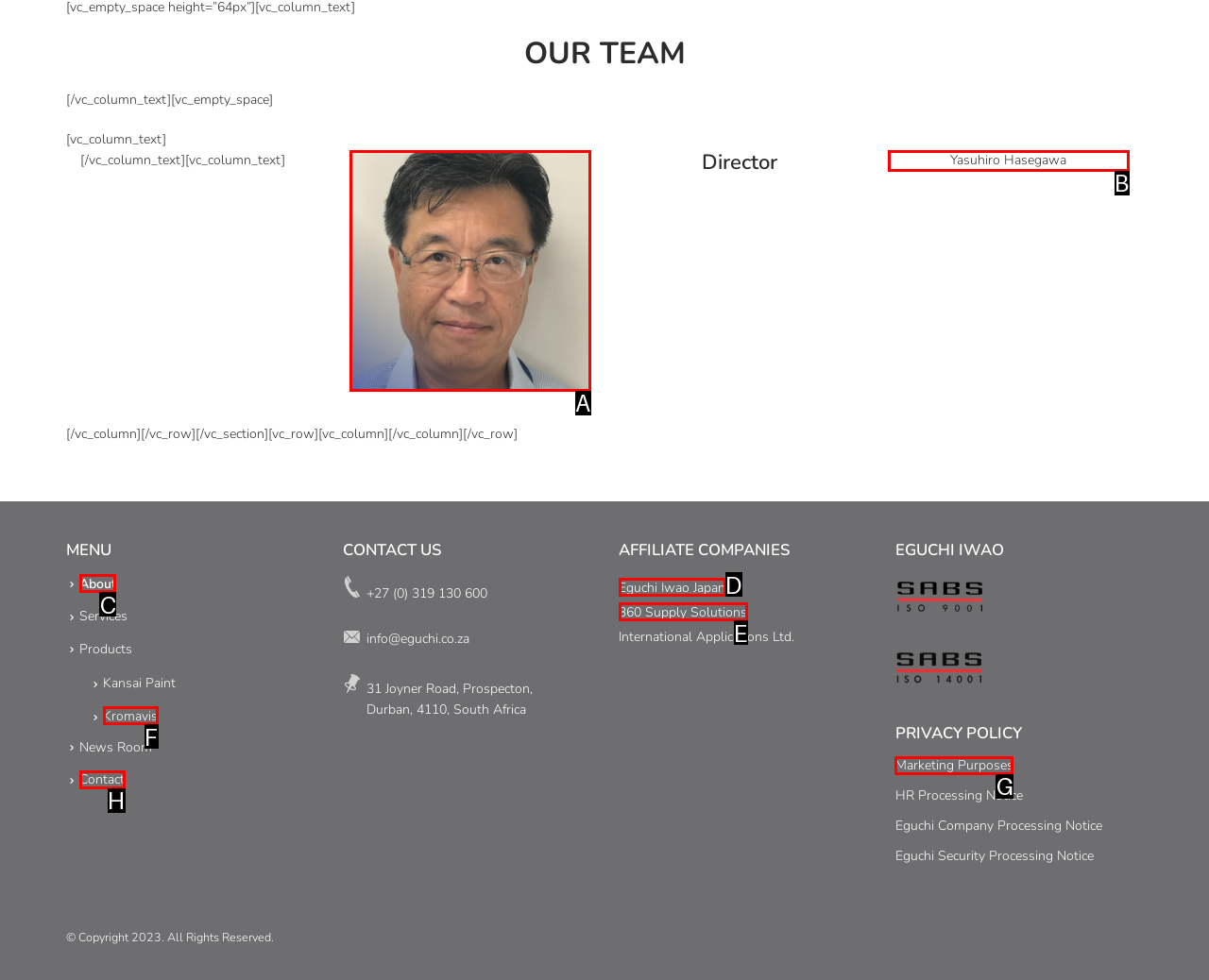Select the letter of the UI element that matches this task: Click on About
Provide the answer as the letter of the correct choice.

C